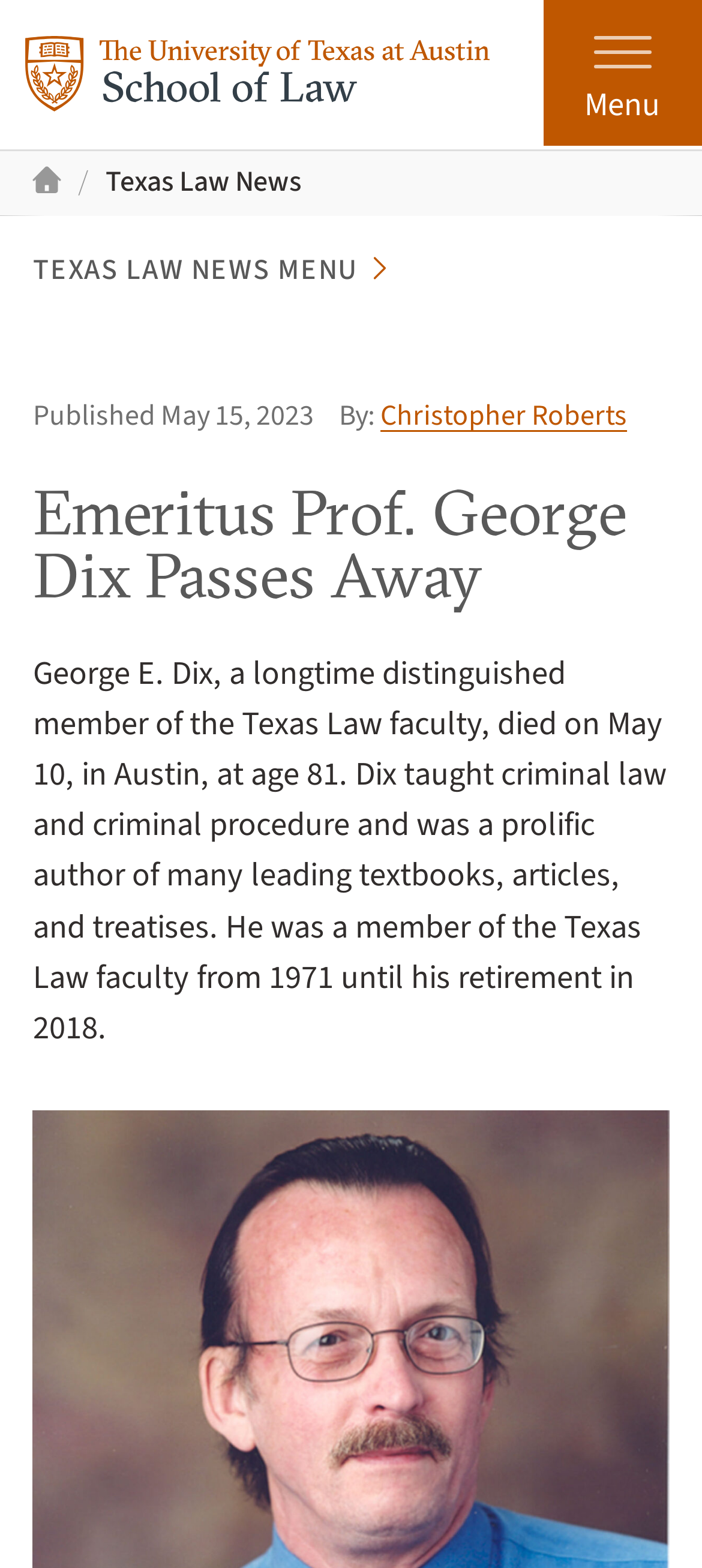Use the information in the screenshot to answer the question comprehensively: What subjects did George E. Dix teach?

I found the answer by reading the article, which mentions that George E. Dix taught criminal law and criminal procedure during his time at Texas Law faculty.